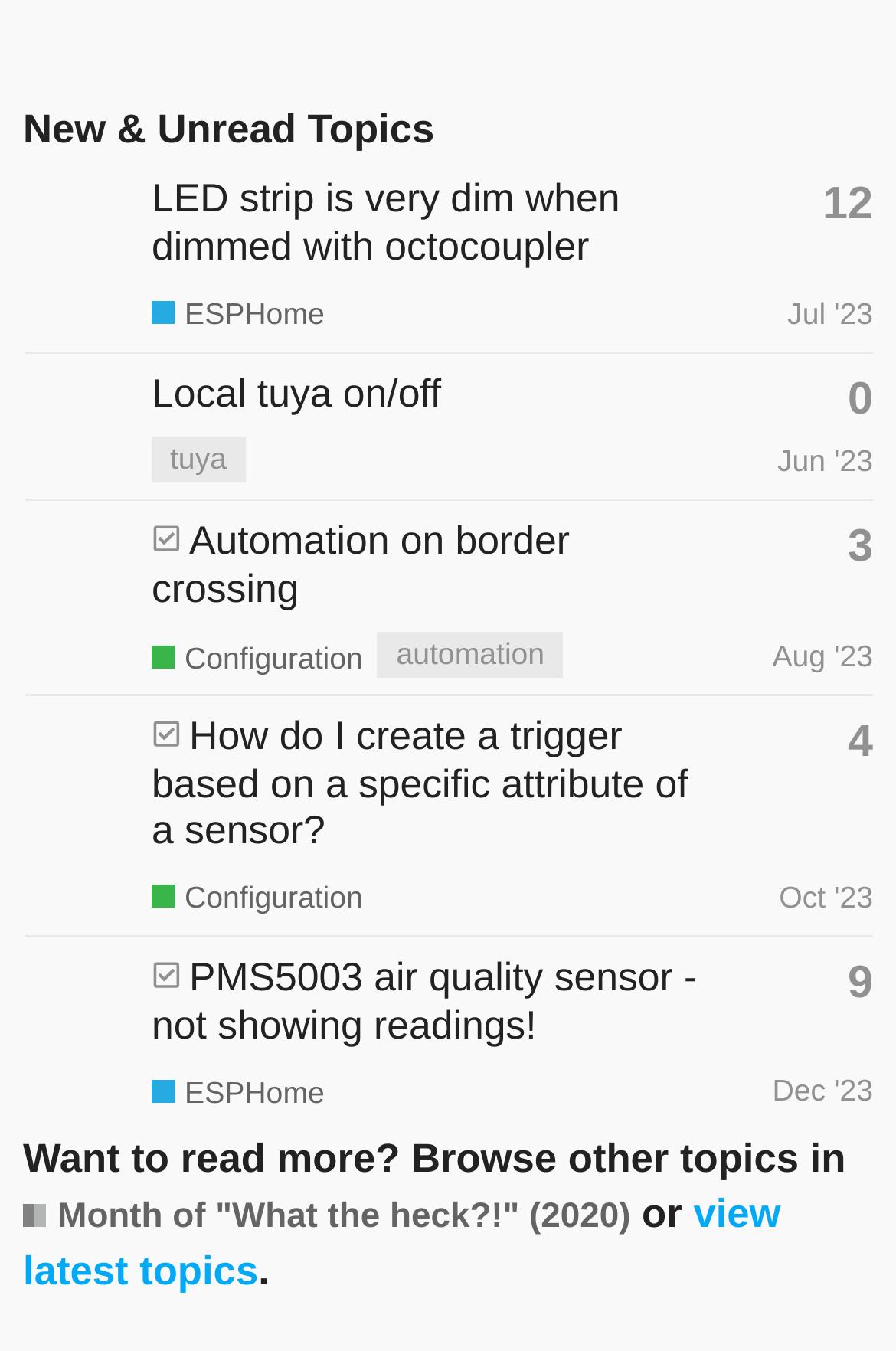Determine the bounding box for the UI element that matches this description: "aria-label="mondalaci's profile, latest poster"".

[0.028, 0.155, 0.151, 0.184]